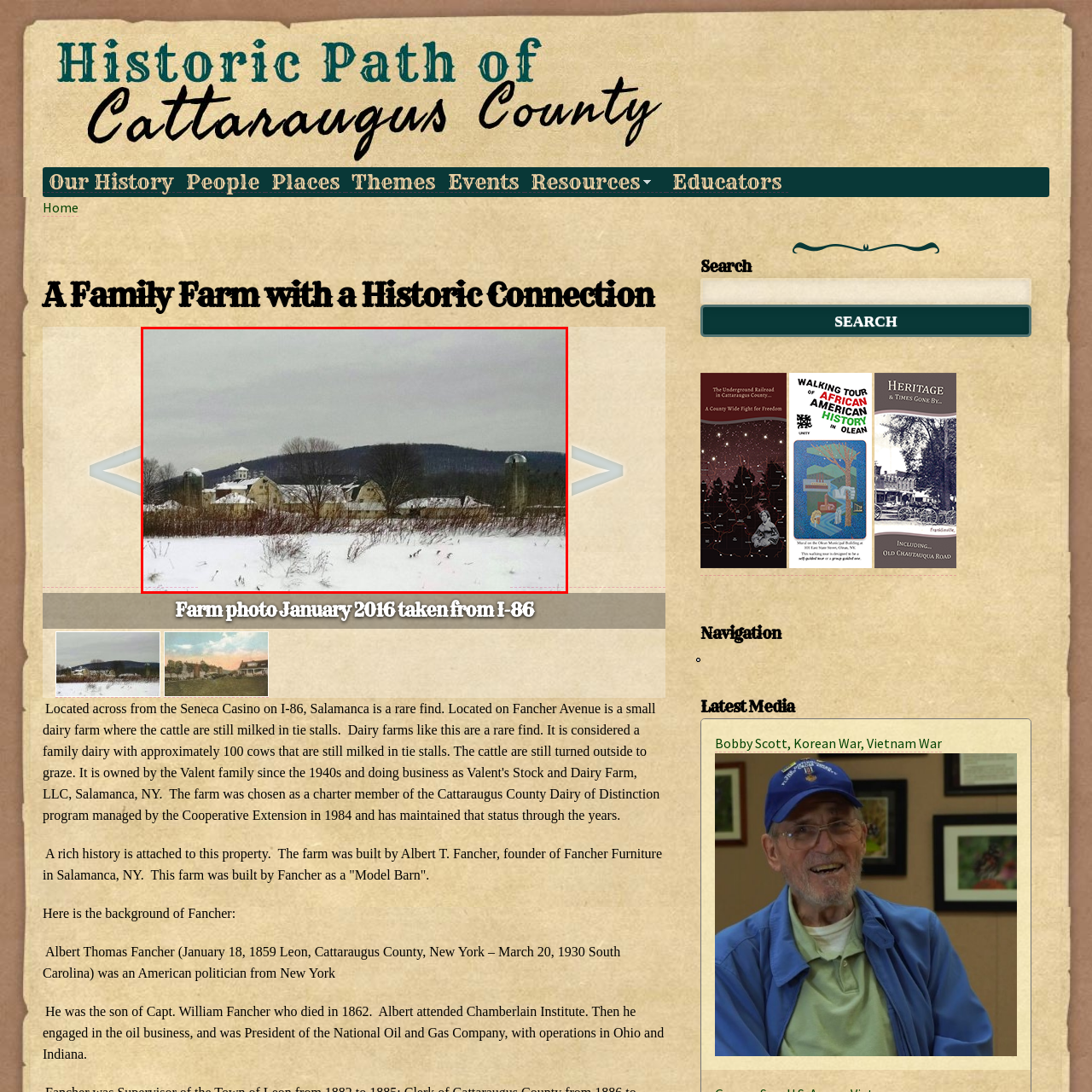Deliver a detailed explanation of the elements found in the red-marked area of the image.

This evocative photograph showcases a family farm in a serene winter landscape, captured in January 2016 from Interstate 86. The snowy foreground contrasts with the historic architecture of the farm buildings, which feature classic elements like silos and a cupola. Nestled against a backdrop of rolling hills, the scene conveys a sense of tranquility and enduring legacy, highlighting the farm's rich history and agricultural significance in Cattaraugus County. The image reflects the farm's status as a charter member of the Cattaraugus County Dairy of Distinction program, illustrating its commitment to quality and tradition in dairy farming.